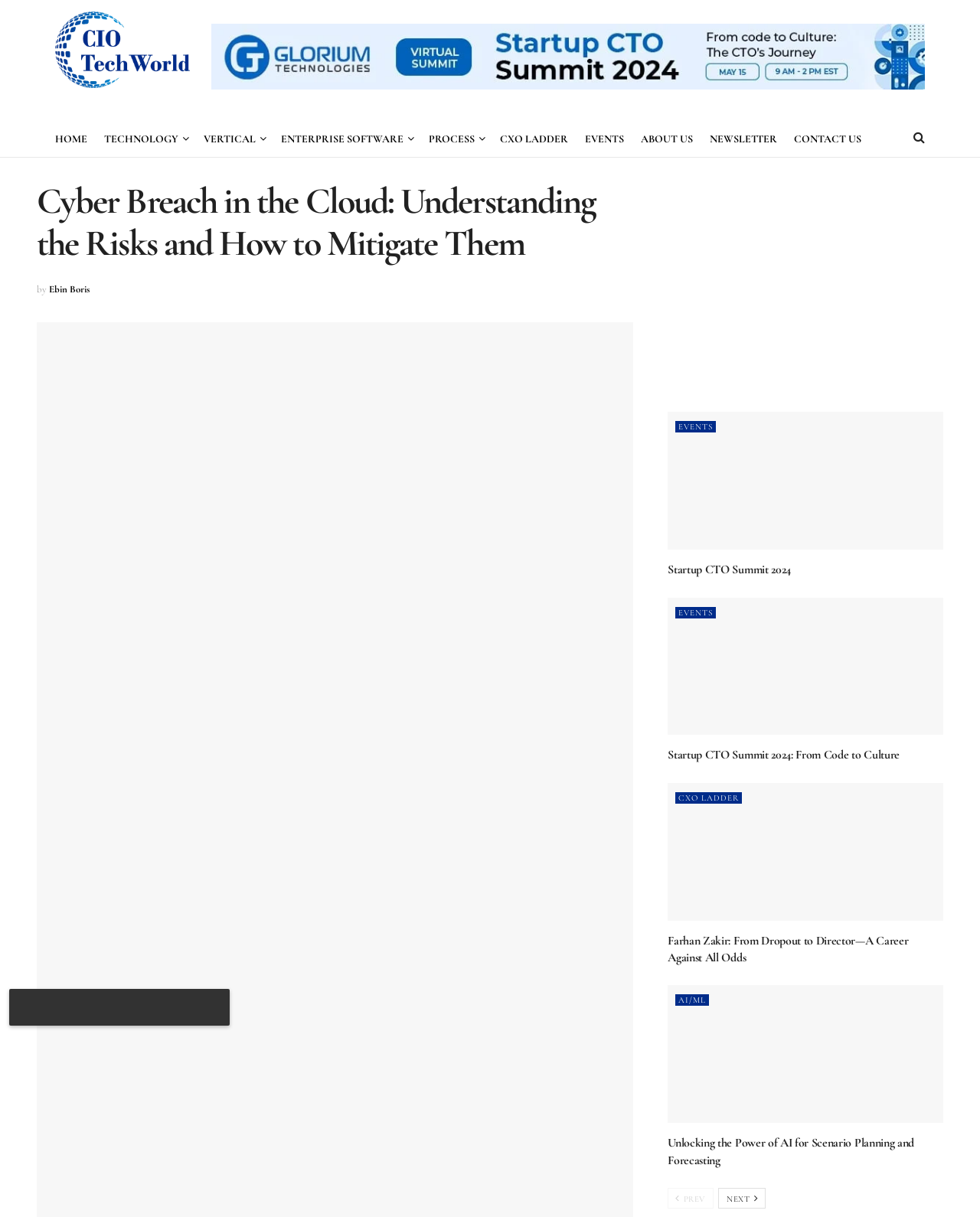Locate the bounding box of the UI element defined by this description: "Startup CTO Summit 2024". The coordinates should be given as four float numbers between 0 and 1, formatted as [left, top, right, bottom].

[0.682, 0.462, 0.807, 0.474]